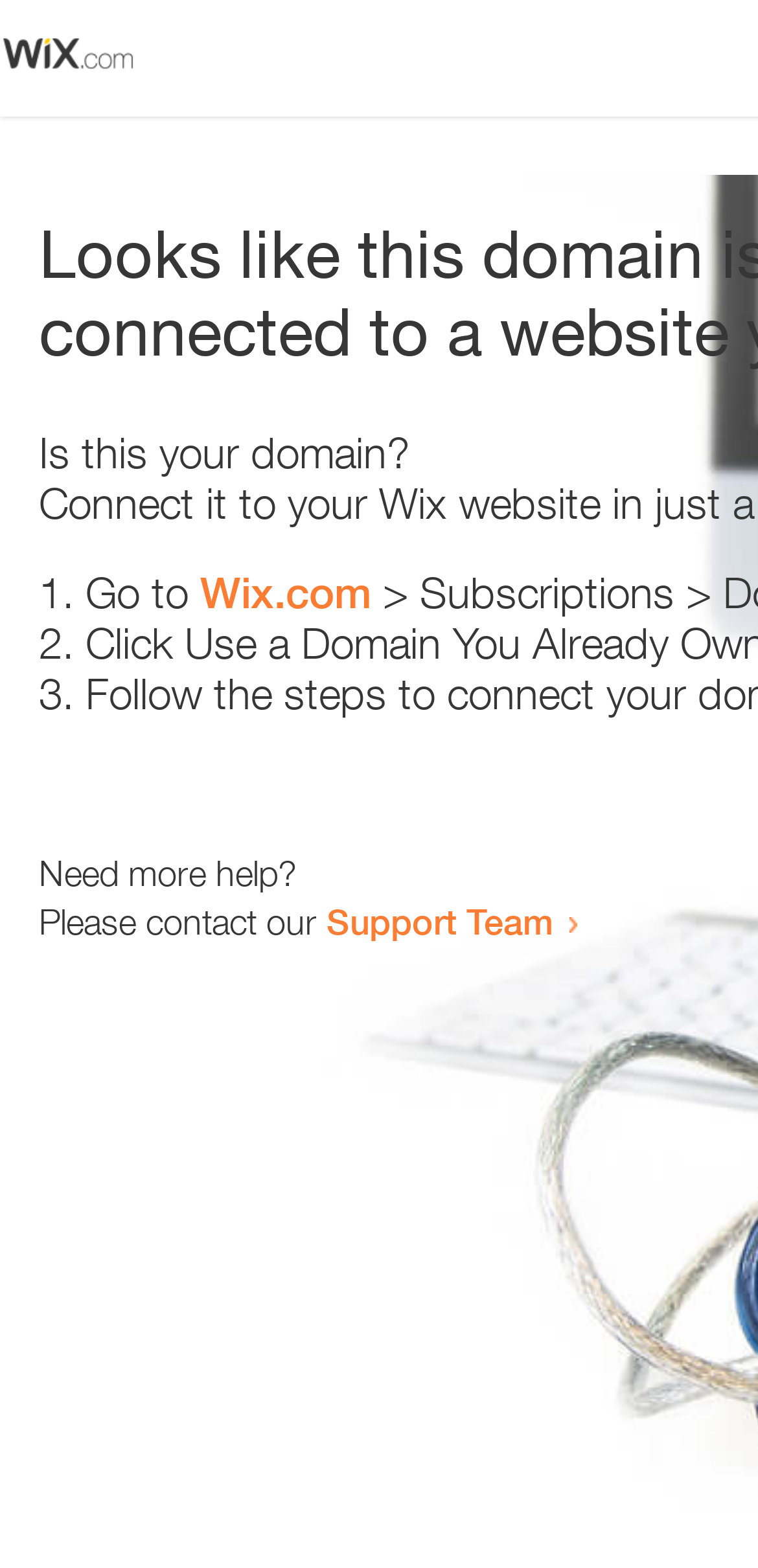What is the website suggested to resolve the issue?
Provide a detailed answer to the question, using the image to inform your response.

The webpage suggests going to 'Wix.com' which implies that the website can be used to resolve the domain issue.